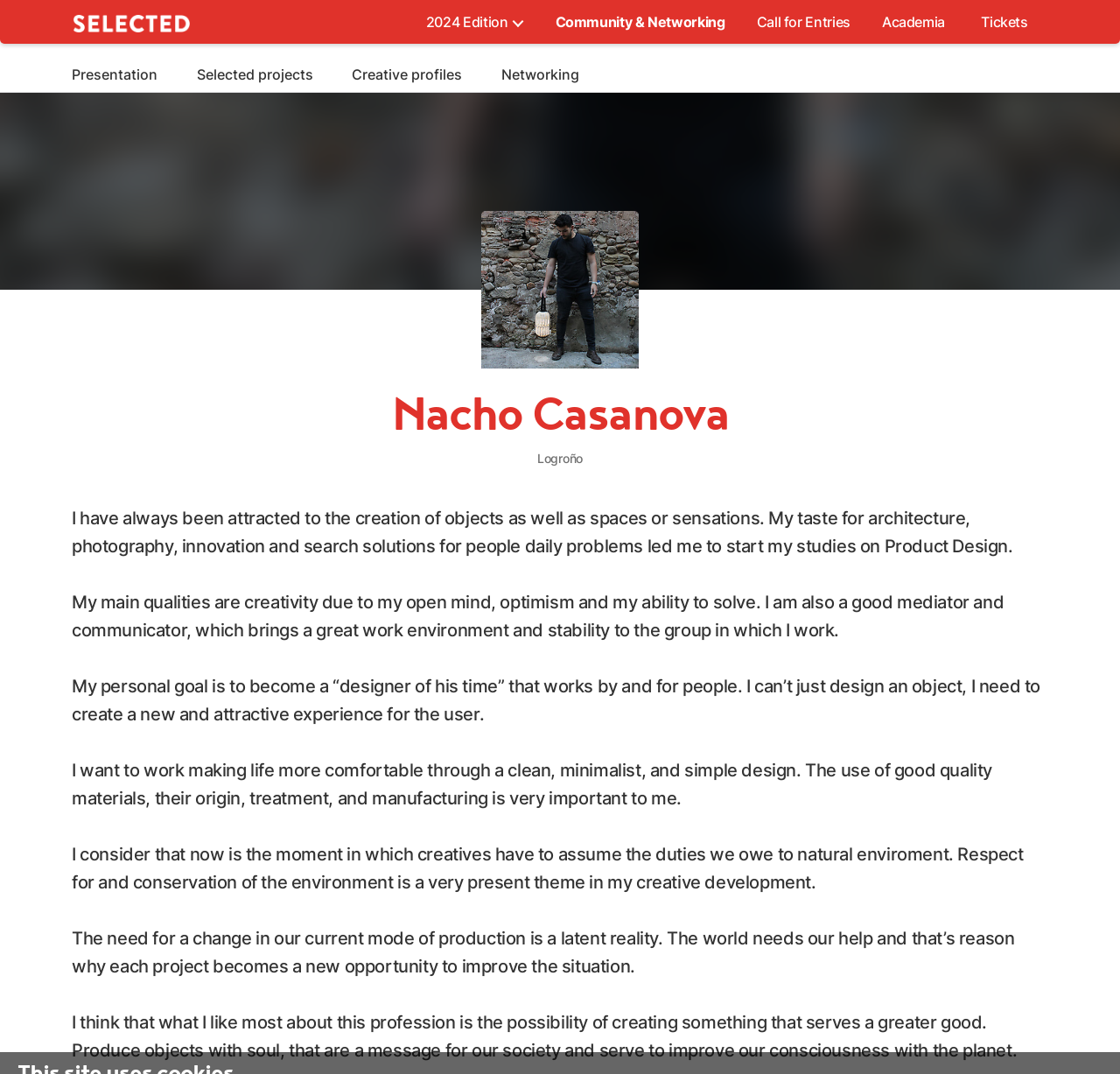What is Nacho Casanova's goal?
Please answer the question with a detailed response using the information from the screenshot.

According to the webpage, Nacho Casanova's personal goal is to 'become a “designer of his time” that works by and for people.' This goal is stated in the text under his profile picture.